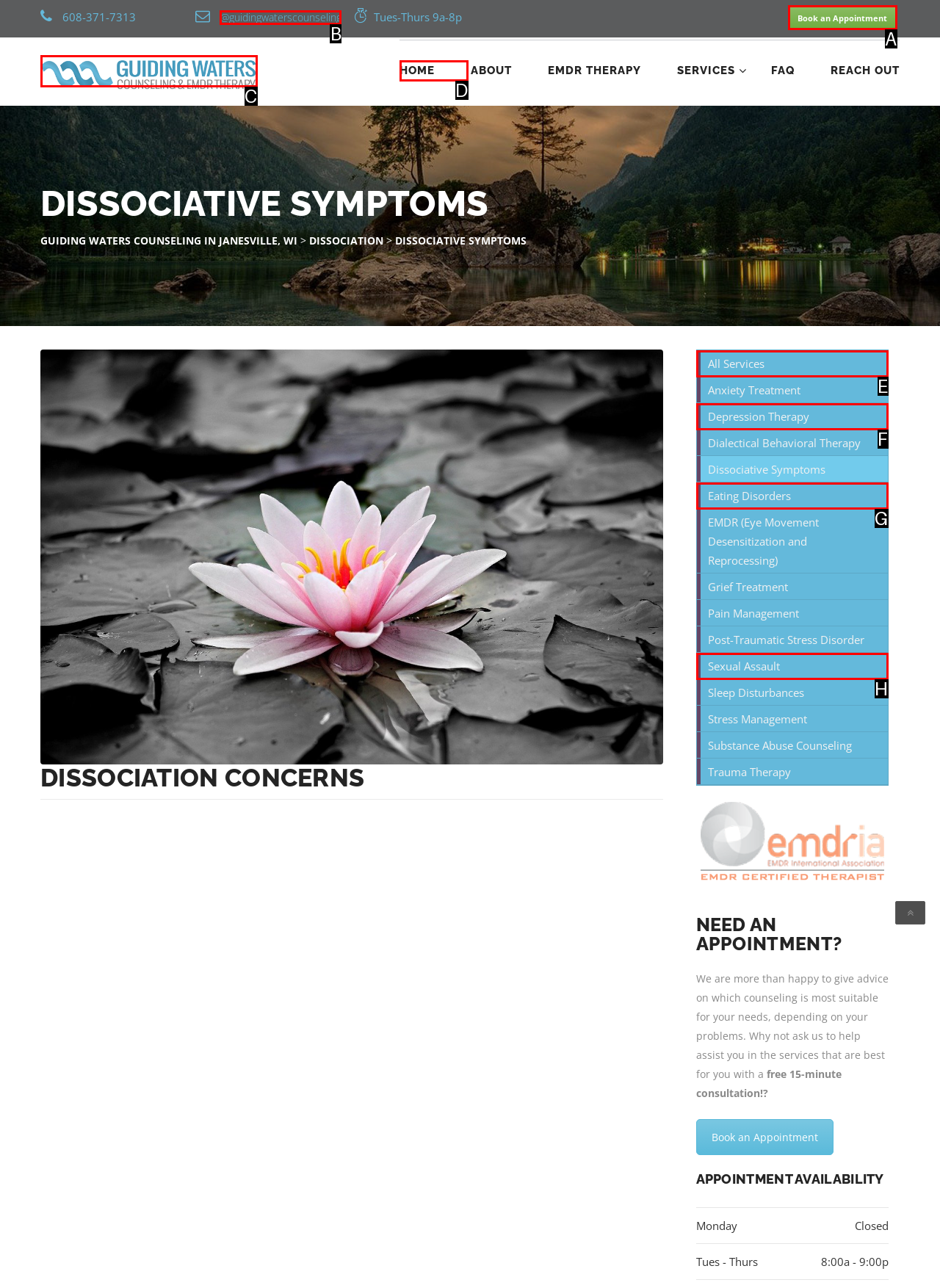Tell me the letter of the option that corresponds to the description: Book an Appointment
Answer using the letter from the given choices directly.

A